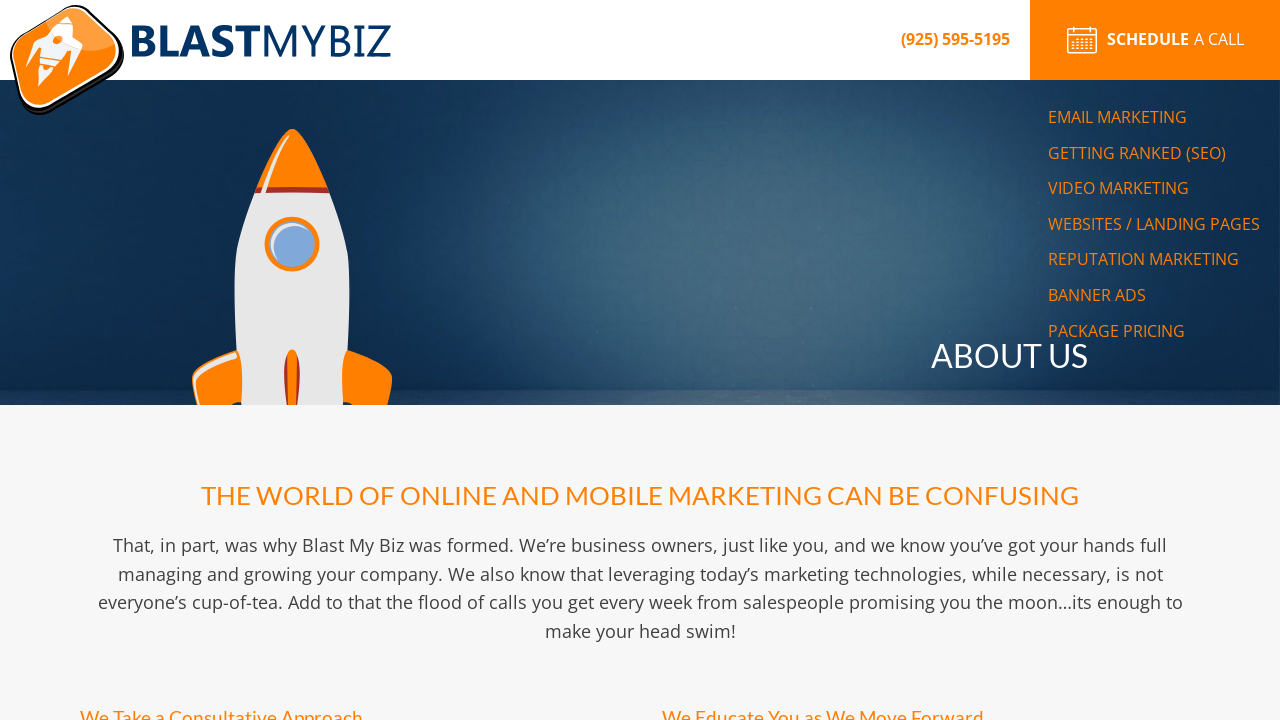Find the bounding box of the UI element described as follows: "Getting Ranked (SEO)".

[0.819, 0.195, 0.984, 0.231]